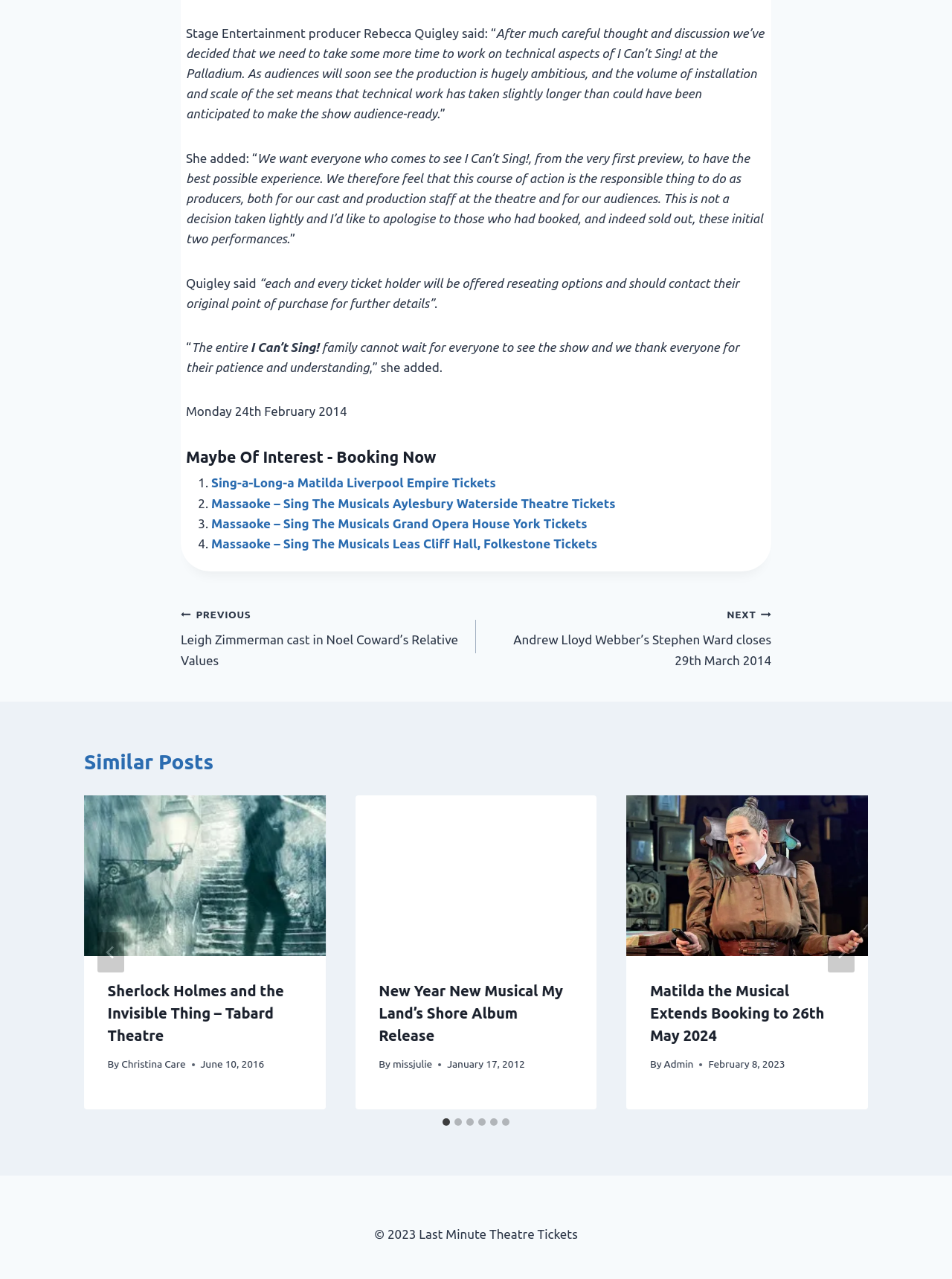Determine the bounding box coordinates for the clickable element required to fulfill the instruction: "Click on 'Matilda the Musical Extends Booking to 26th May 2024'". Provide the coordinates as four float numbers between 0 and 1, i.e., [left, top, right, bottom].

[0.658, 0.622, 0.912, 0.748]